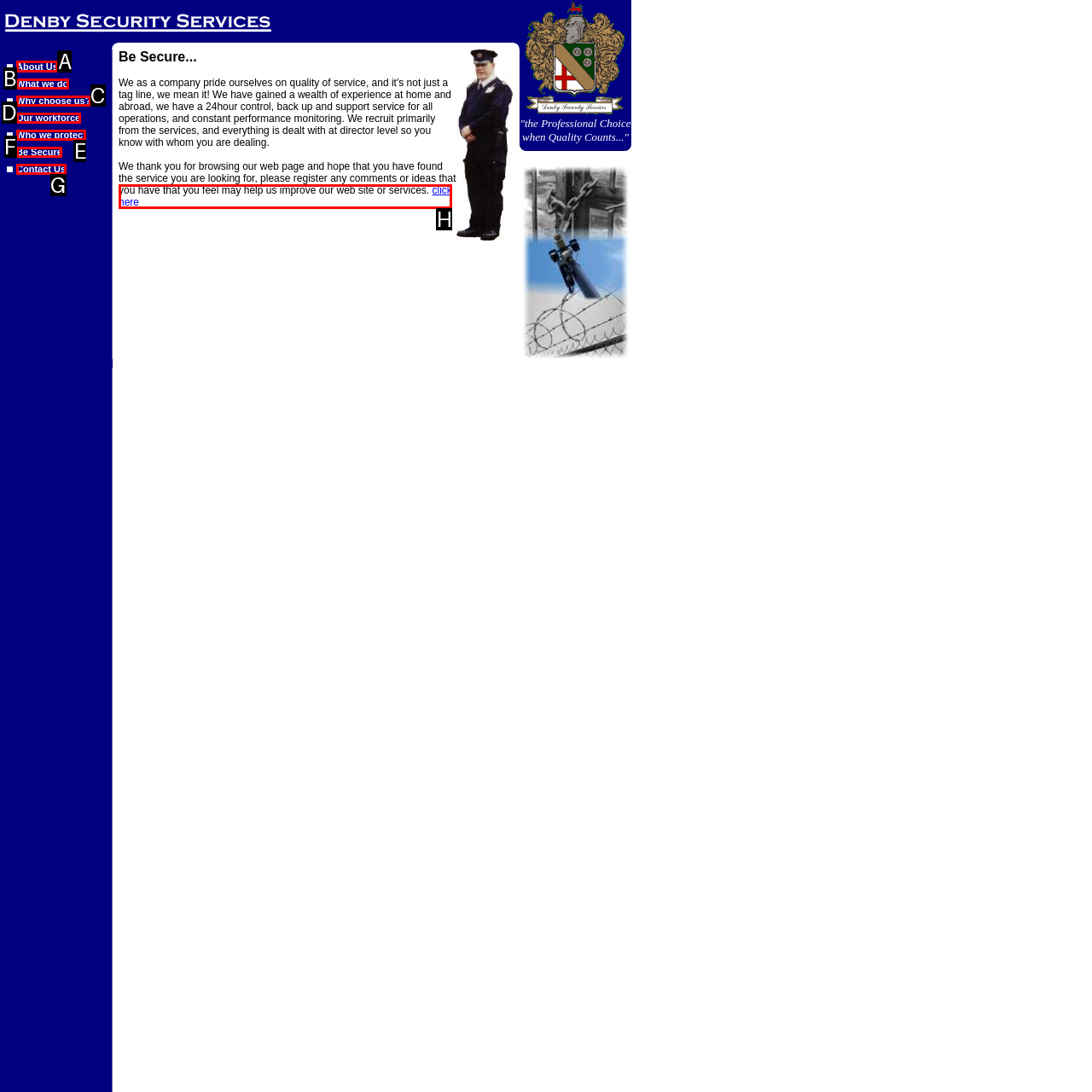Identify the correct UI element to click to follow this instruction: Explore related post
Respond with the letter of the appropriate choice from the displayed options.

None